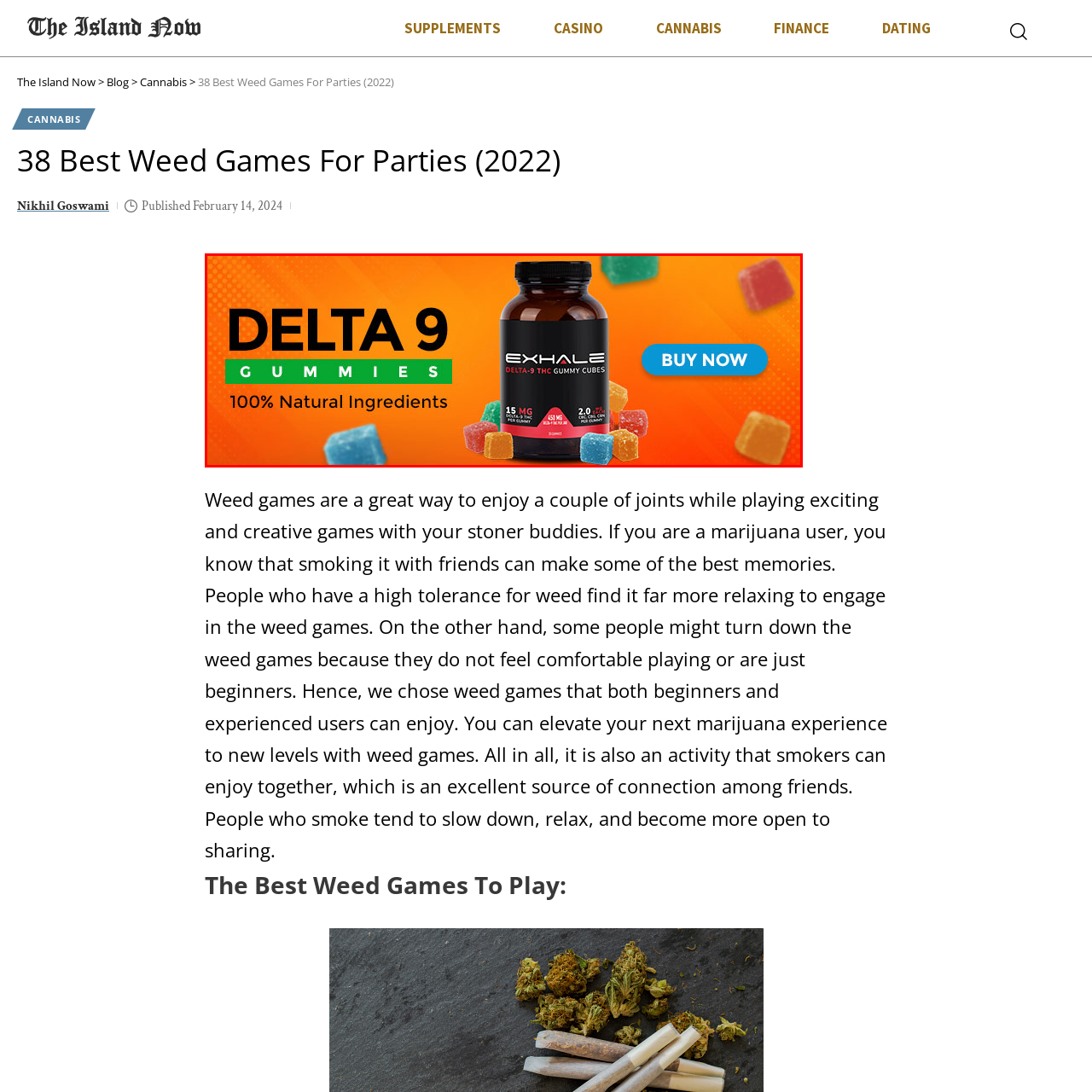What is the call-to-action on the image?
Please look at the image marked with a red bounding box and provide a one-word or short-phrase answer based on what you see.

BUY NOW